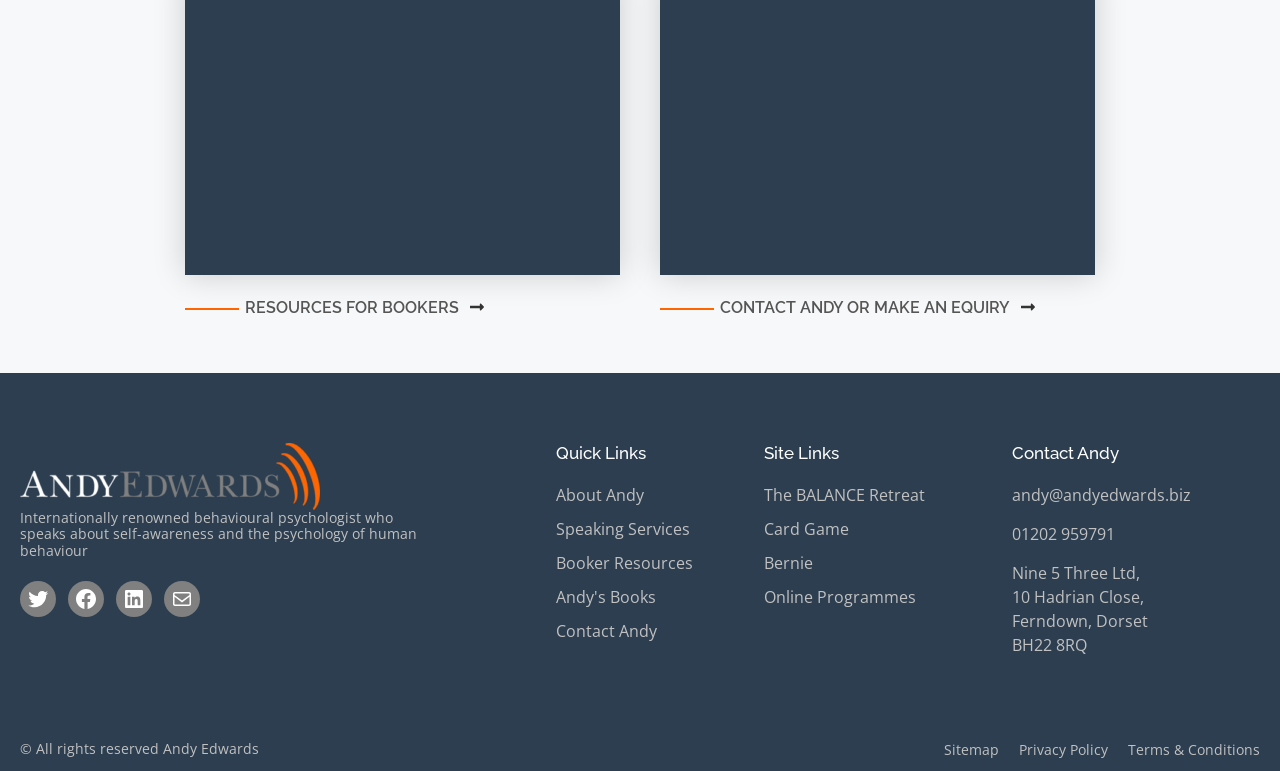Analyze the image and deliver a detailed answer to the question: What are the social media platforms linked on the webpage?

The webpage has links to Andy Edwards' social media profiles, which are Twitter, Facebook, and Linkedin, as indicated by the icons and text 'Twitter', 'Facebook', and 'Linkedin'.